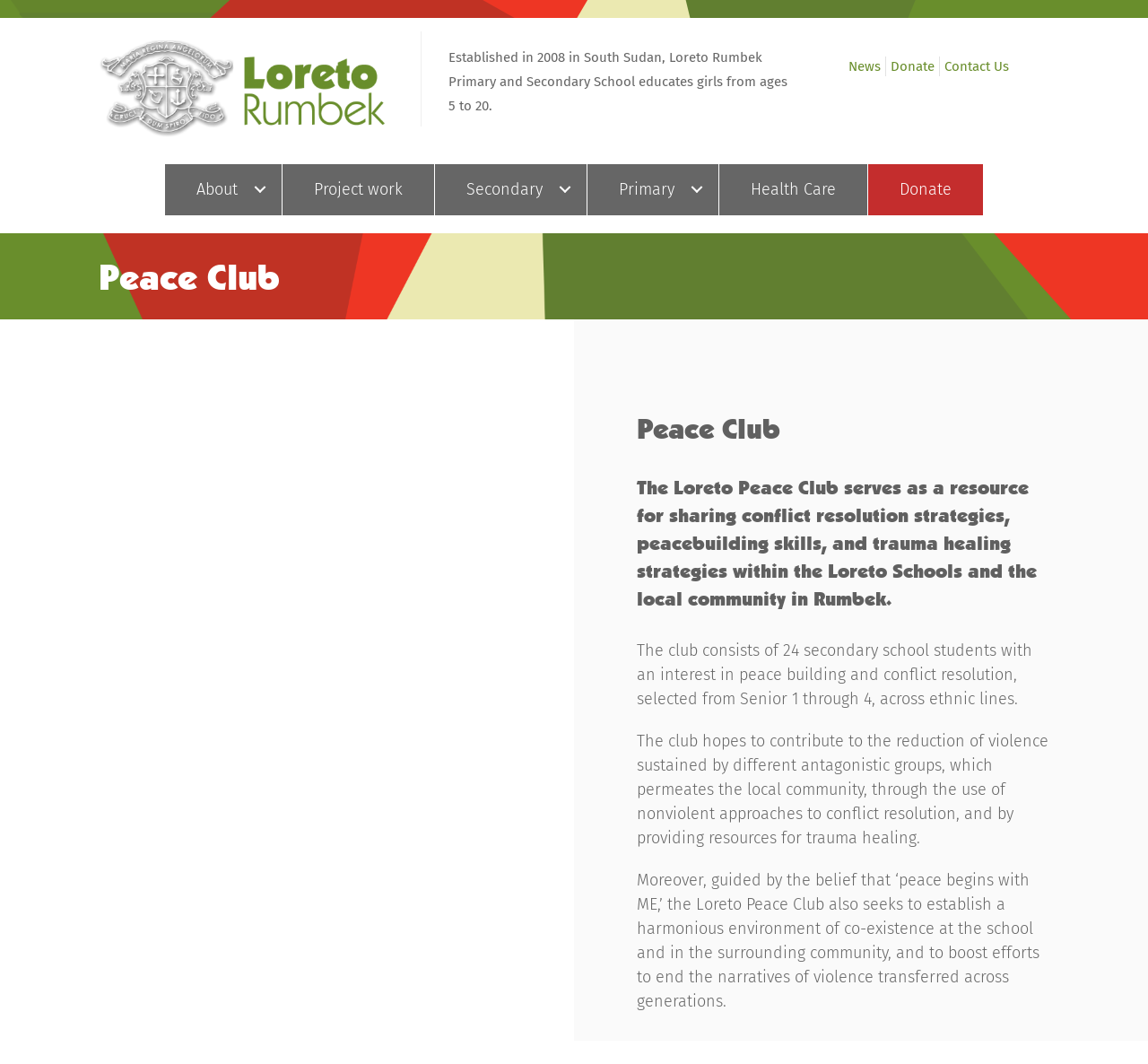Please identify the bounding box coordinates of the element on the webpage that should be clicked to follow this instruction: "Learn about Project work". The bounding box coordinates should be given as four float numbers between 0 and 1, formatted as [left, top, right, bottom].

[0.246, 0.154, 0.378, 0.202]